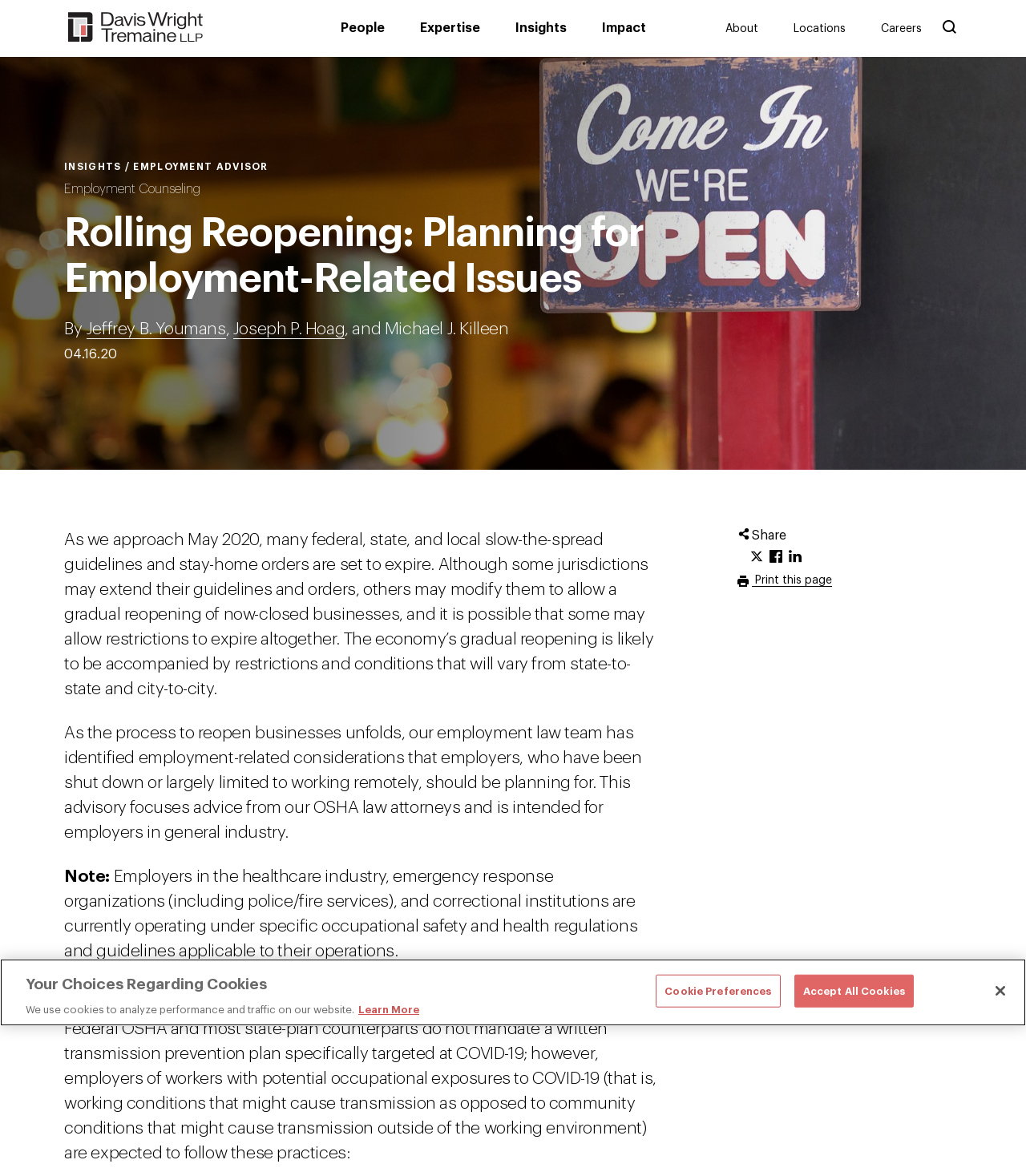Determine the coordinates of the bounding box that should be clicked to complete the instruction: "Read the 'Rolling Reopening: Planning for Employment-Related Issues' article". The coordinates should be represented by four float numbers between 0 and 1: [left, top, right, bottom].

[0.062, 0.179, 0.675, 0.257]